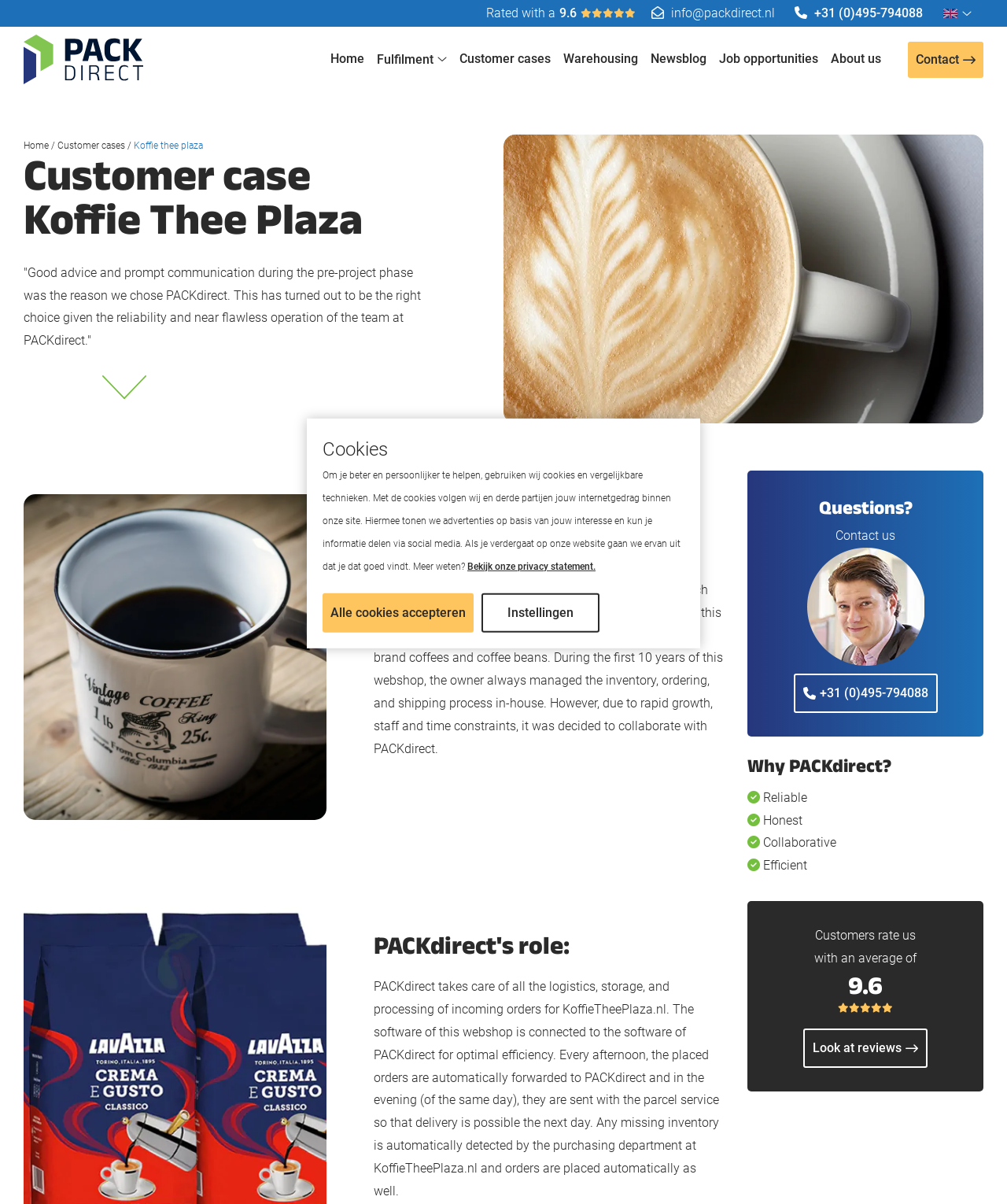Can you show the bounding box coordinates of the region to click on to complete the task described in the instruction: "View customer cases"?

[0.45, 0.028, 0.553, 0.071]